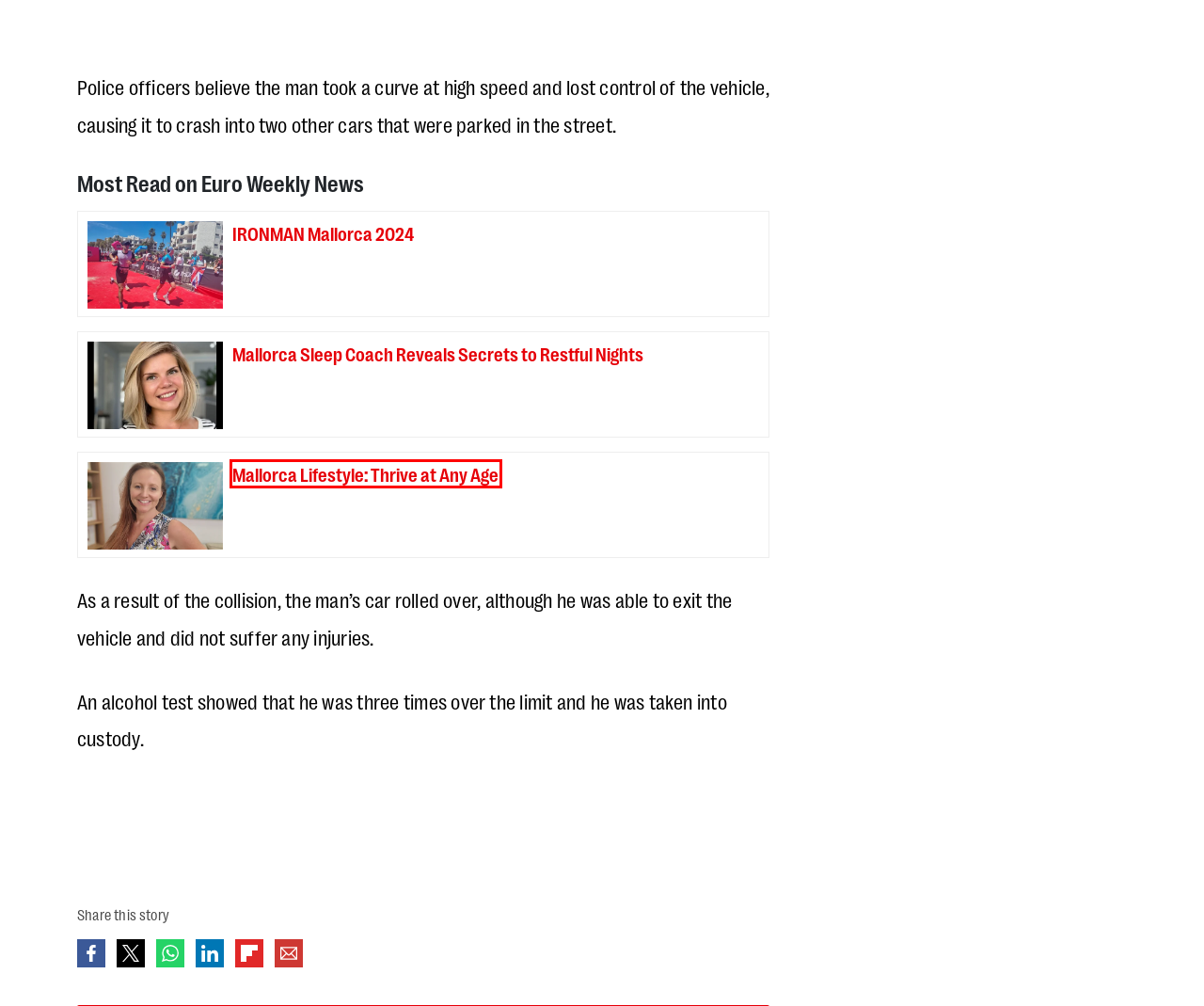Review the screenshot of a webpage which includes a red bounding box around an element. Select the description that best fits the new webpage once the element in the bounding box is clicked. Here are the candidates:
A. Mallorca Lifestyle: Thrive at Any Age « Euro Weekly News
B. PRIVACY POLICY « Euro Weekly News
C. IRONMAN Mallorca 2024 « Euro Weekly News
D. Category: Mallorca « Euro Weekly News
E. Get the taste of Javea « Euro Weekly News
F. Dawn of the Dead « Euro Weekly News
G. Mallorca Sleep Coach Reveals Secrets to Restful Nights « Euro Weekly News
H. Alicudi gets the goat « Euro Weekly News

A